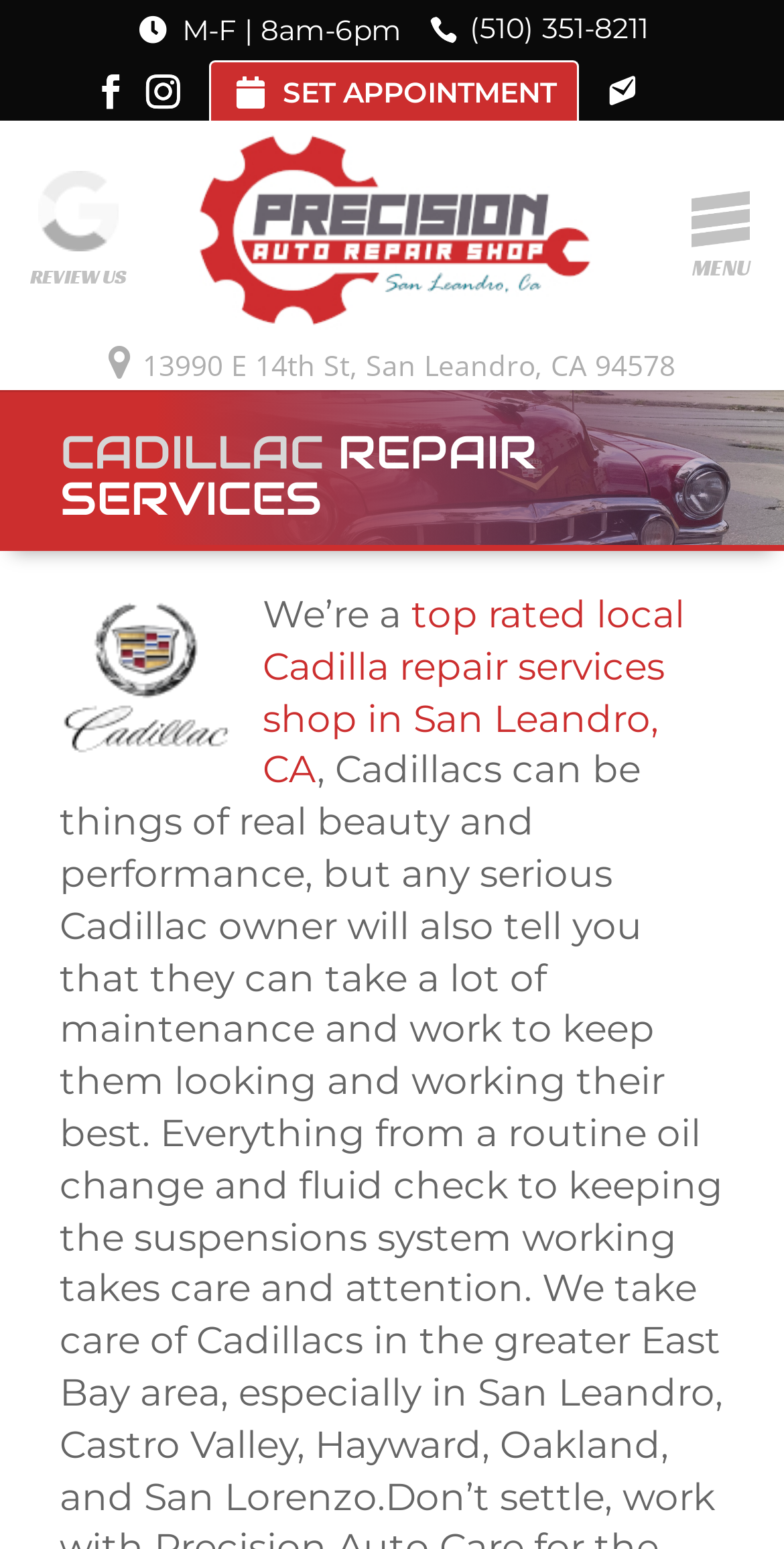Locate the bounding box coordinates of the clickable part needed for the task: "Click the Home link".

None